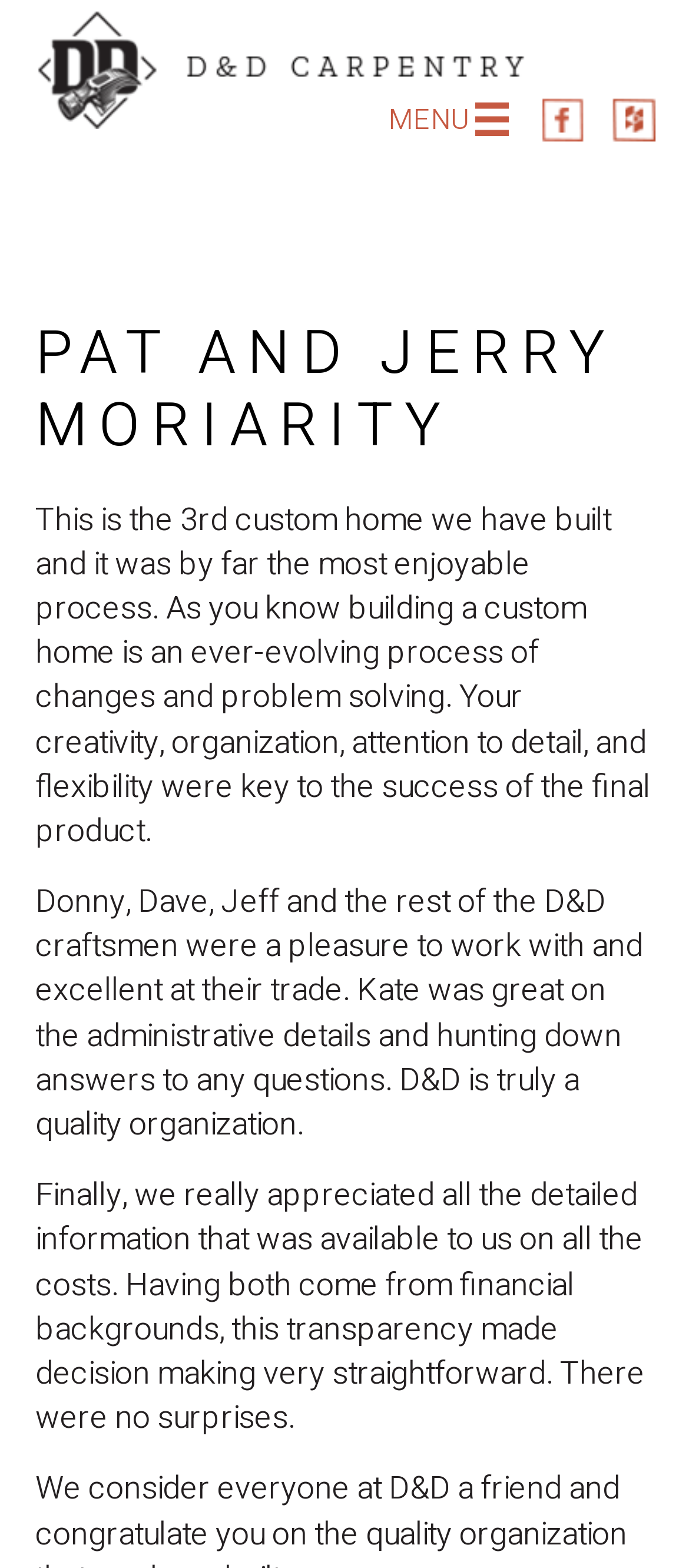Give the bounding box coordinates for this UI element: "alt="D&D Carpentry"". The coordinates should be four float numbers between 0 and 1, arranged as [left, top, right, bottom].

[0.051, 0.005, 0.769, 0.083]